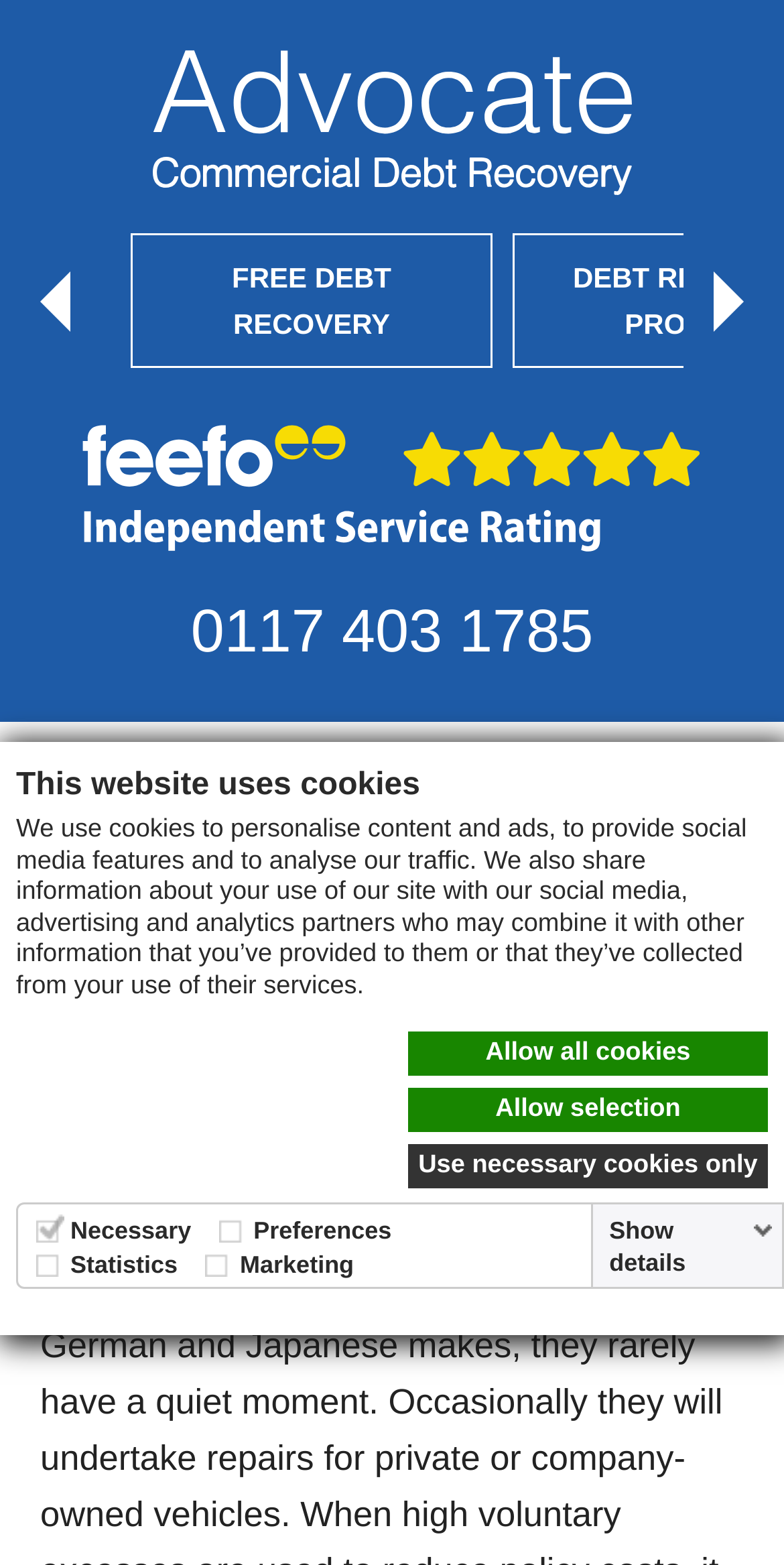What is the primary heading on this webpage?

£1.1K Crash Debt Recovery